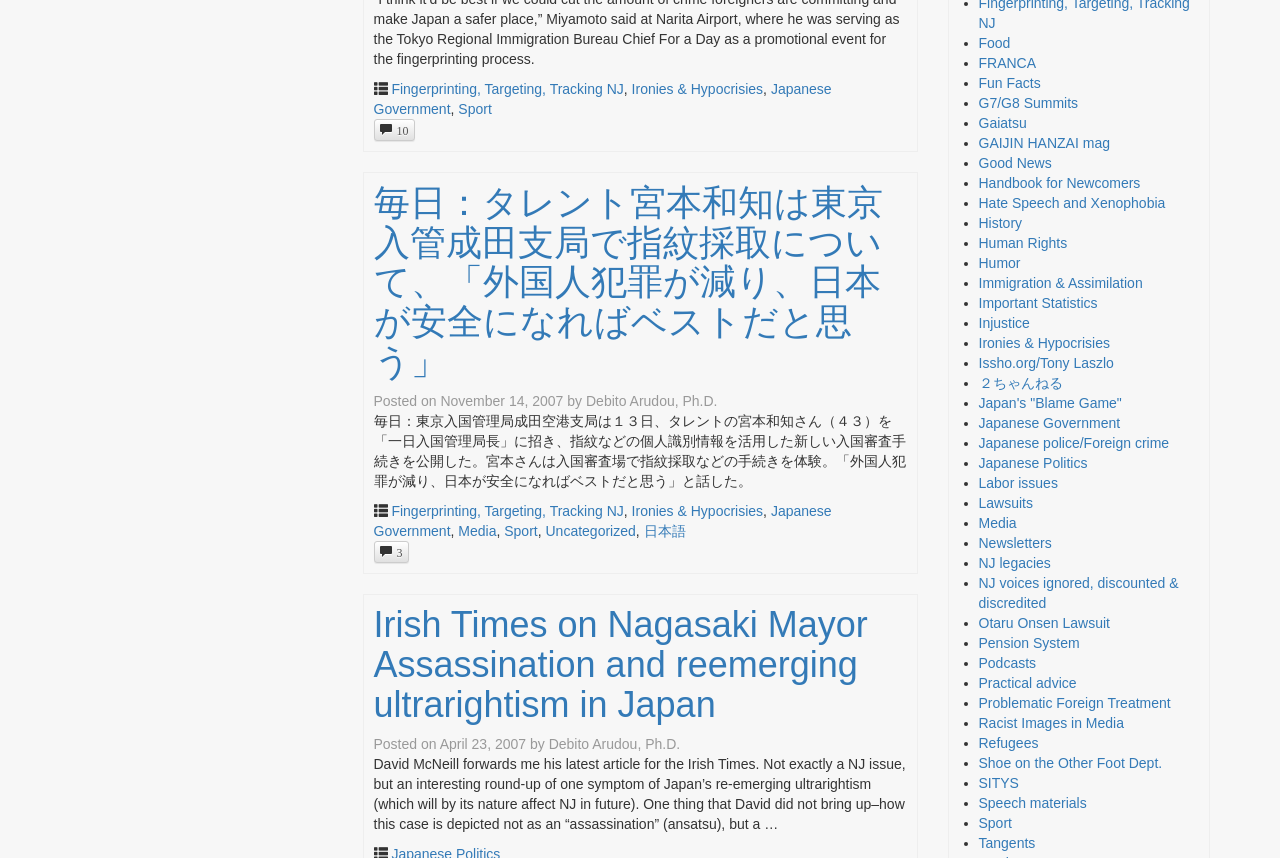How many links are in the footer section?
Based on the image content, provide your answer in one word or a short phrase.

9